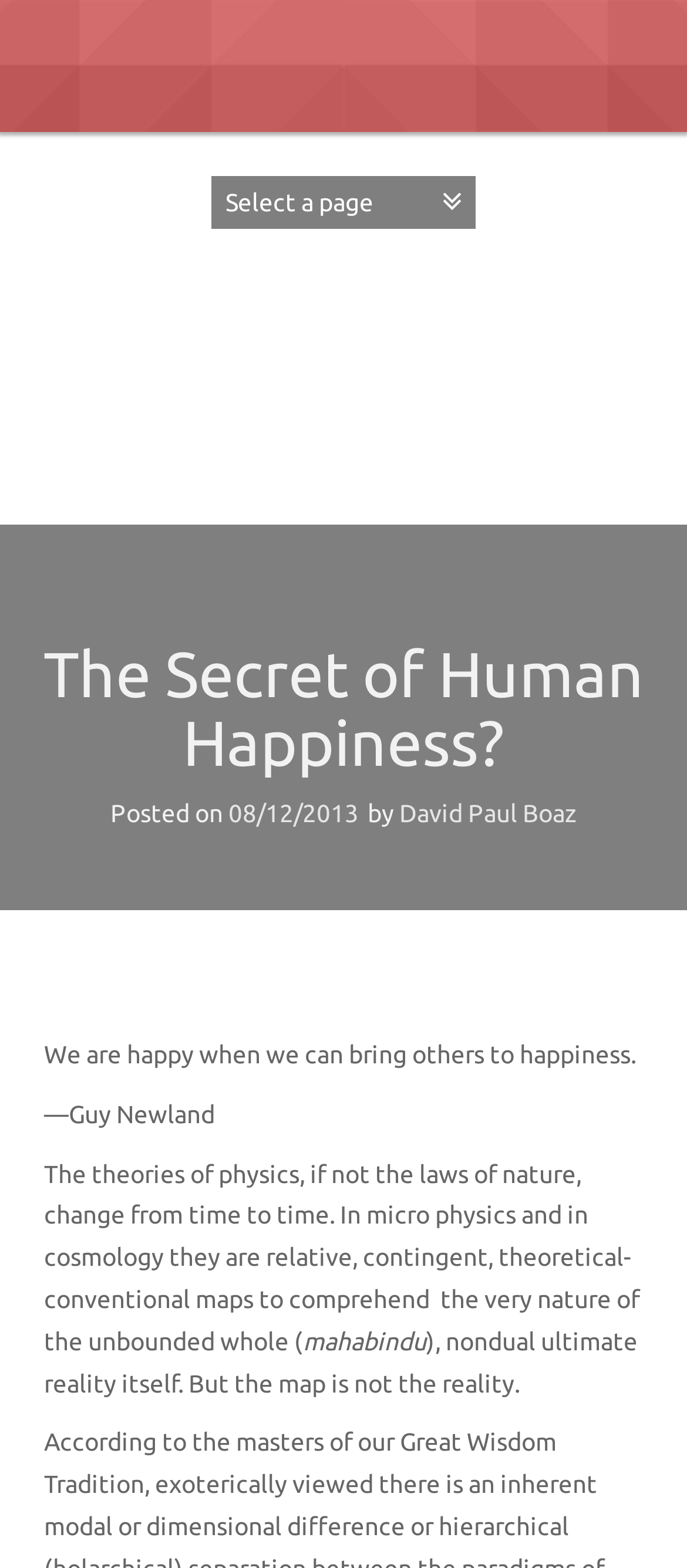Determine the bounding box of the UI element mentioned here: "BECOME A MEMBER". The coordinates must be in the format [left, top, right, bottom] with values ranging from 0 to 1.

None